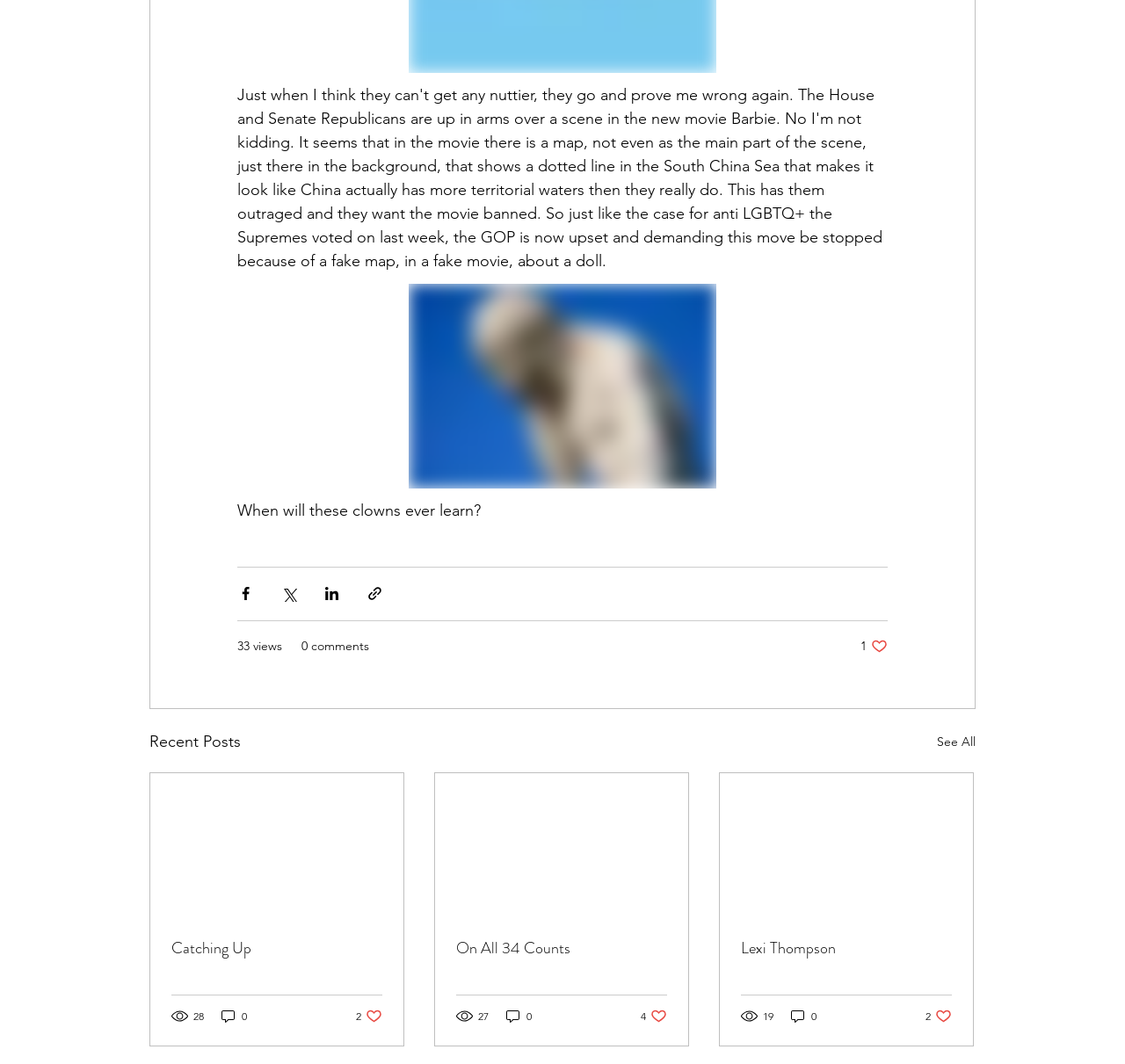Provide a one-word or short-phrase answer to the question:
How many share buttons are there?

4